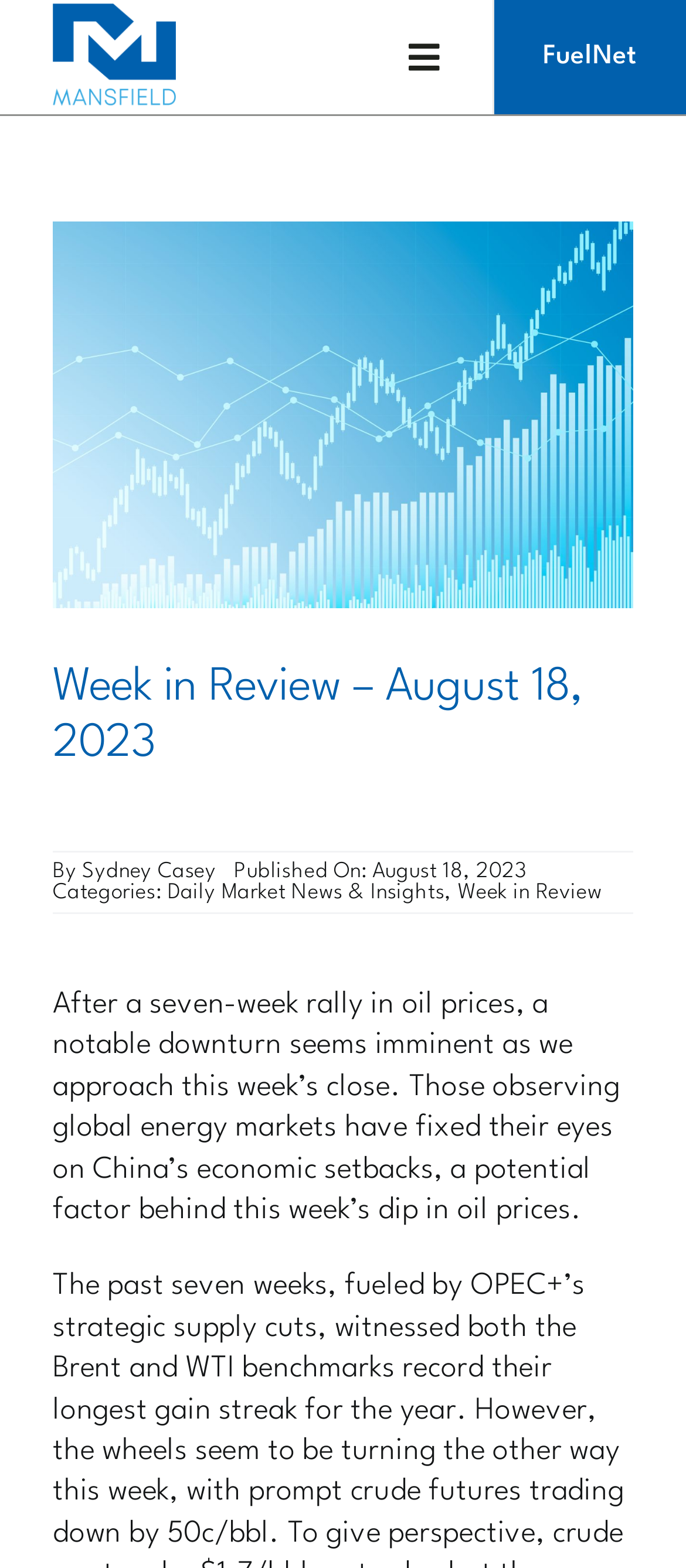Use the details in the image to answer the question thoroughly: 
What is the category of this article?

The categories of this article can be found by looking at the text 'Categories:' followed by the categories, which are 'Daily Market News & Insights' and 'Week in Review'.